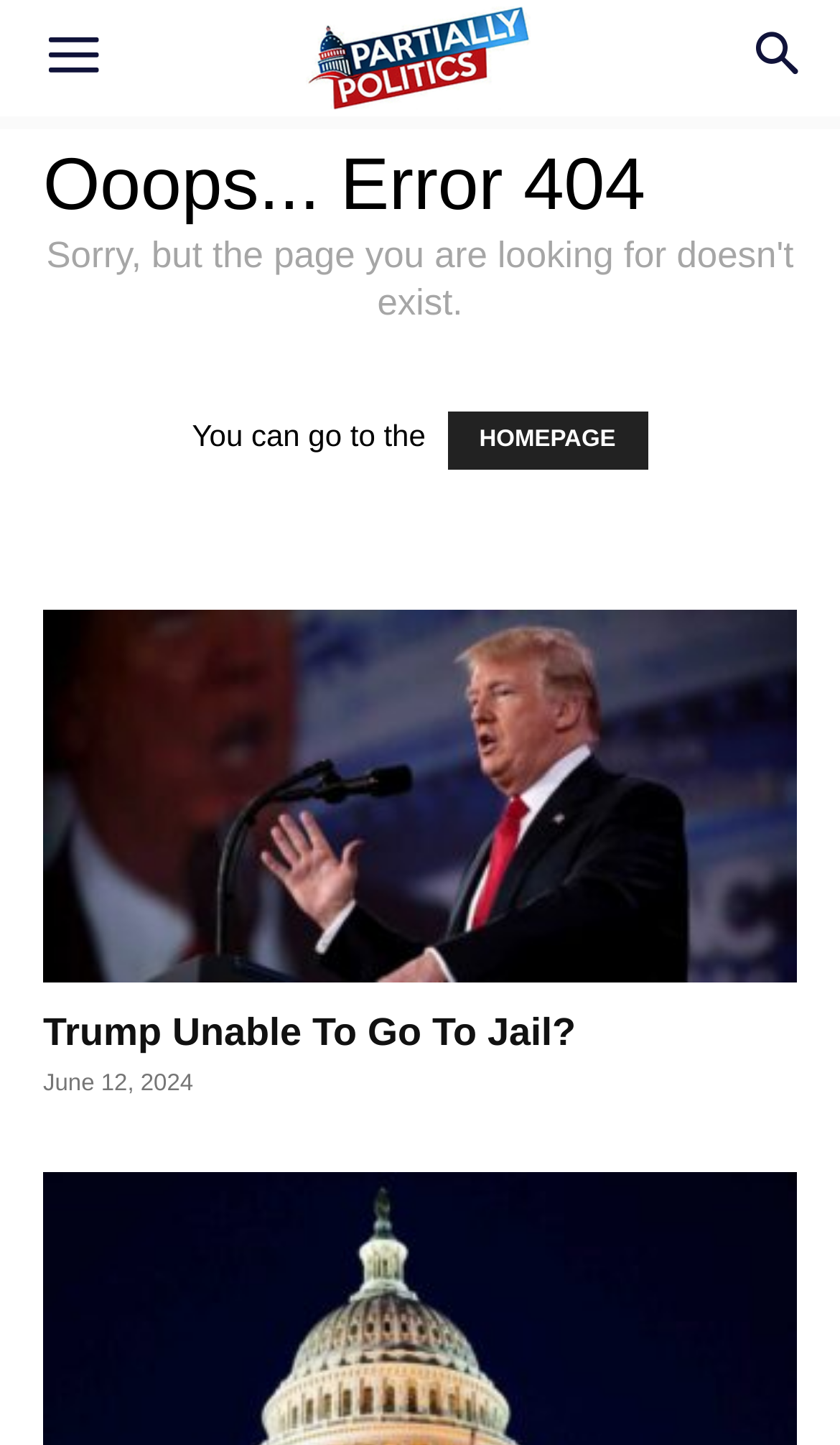What is the error message displayed?
Based on the screenshot, answer the question with a single word or phrase.

Error 404